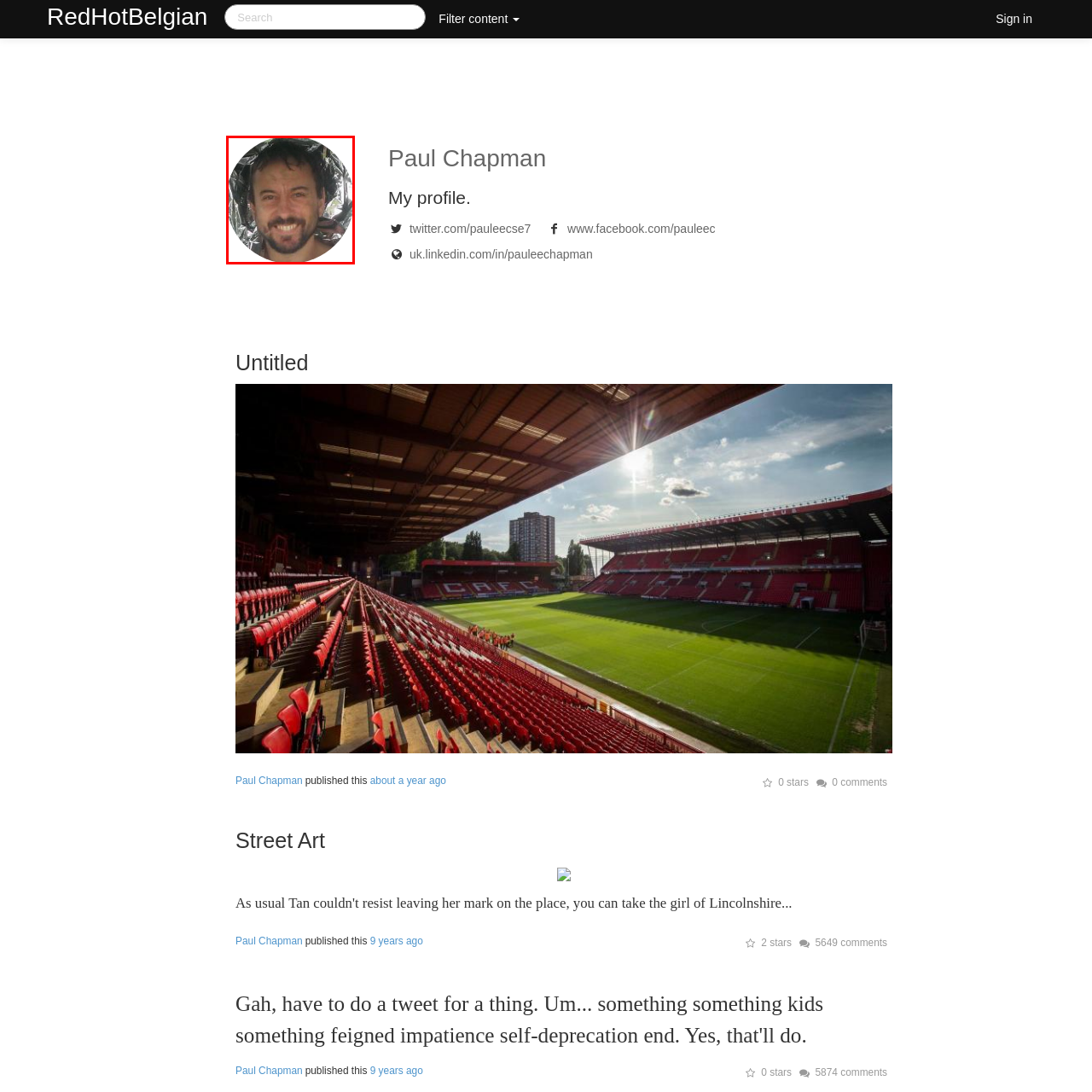Give a comprehensive caption for the image marked by the red rectangle.

The image features a smiling man with a beard, showcasing a cheerful expression. He is partially covered by what appears to be a reflective, metallic material, which adds a unique texture and focal point to the photograph. The background is subtle and blurred, ensuring that the man remains the center of attention. This portrait likely serves as a personal or professional representation, given the context of the surrounding links and profiles, indicating a connection to an individual named Paul Chapman.